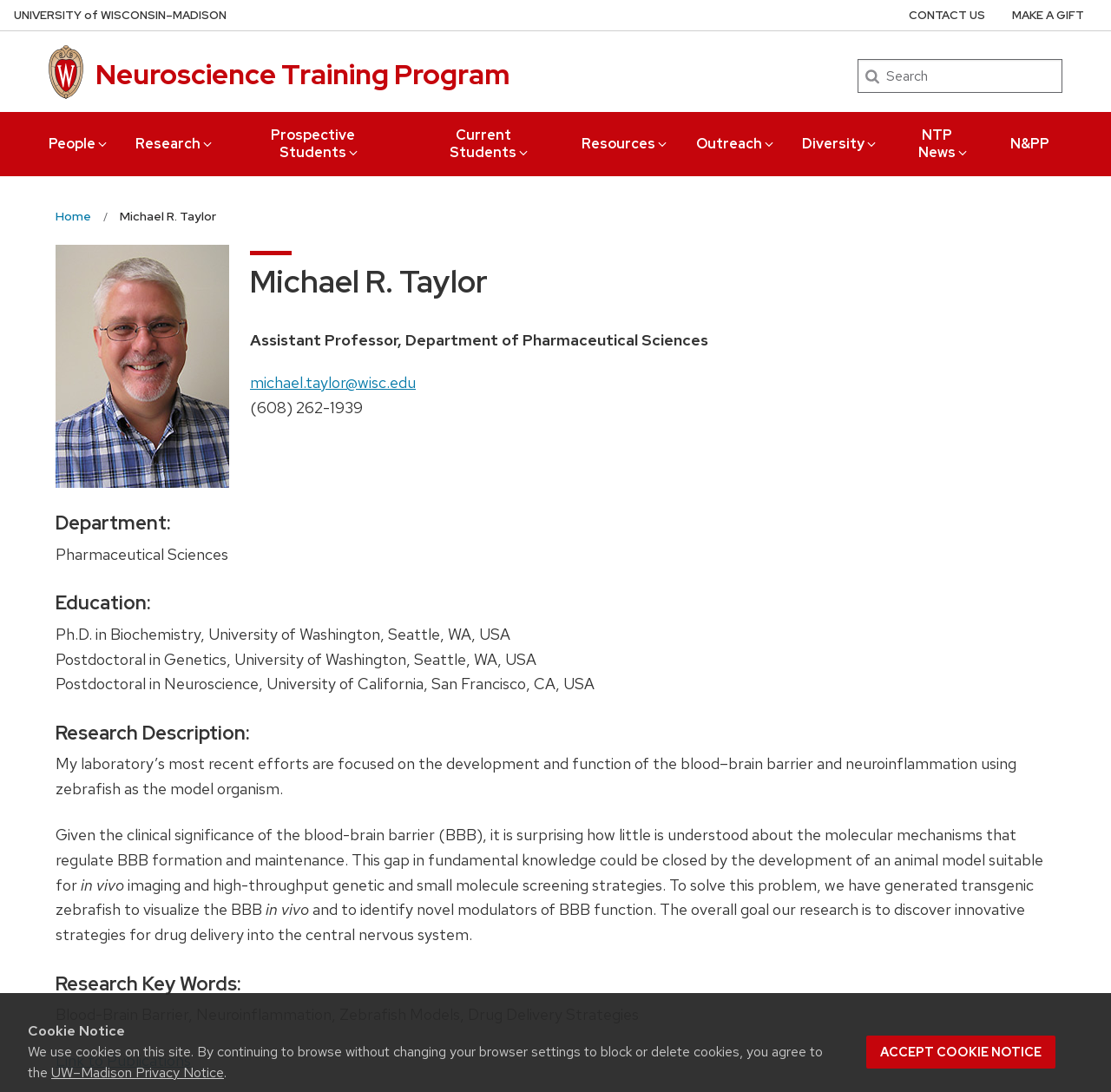Determine the bounding box coordinates of the clickable area required to perform the following instruction: "view project details". The coordinates should be represented as four float numbers between 0 and 1: [left, top, right, bottom].

None